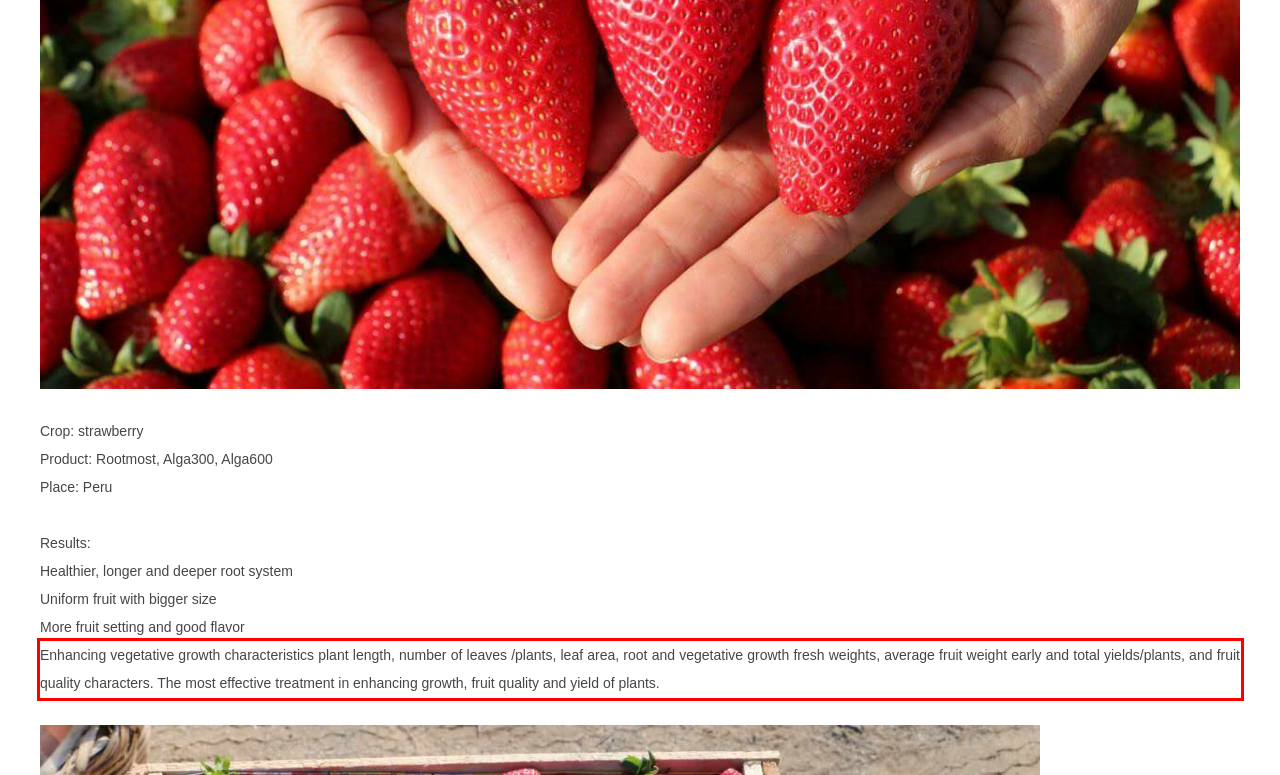Review the webpage screenshot provided, and perform OCR to extract the text from the red bounding box.

Enhancing vegetative growth characteristics plant length, number of leaves /plants, leaf area, root and vegetative growth fresh weights, average fruit weight early and total yields/plants, and fruit quality characters. The most effective treatment in enhancing growth, fruit quality and yield of plants.